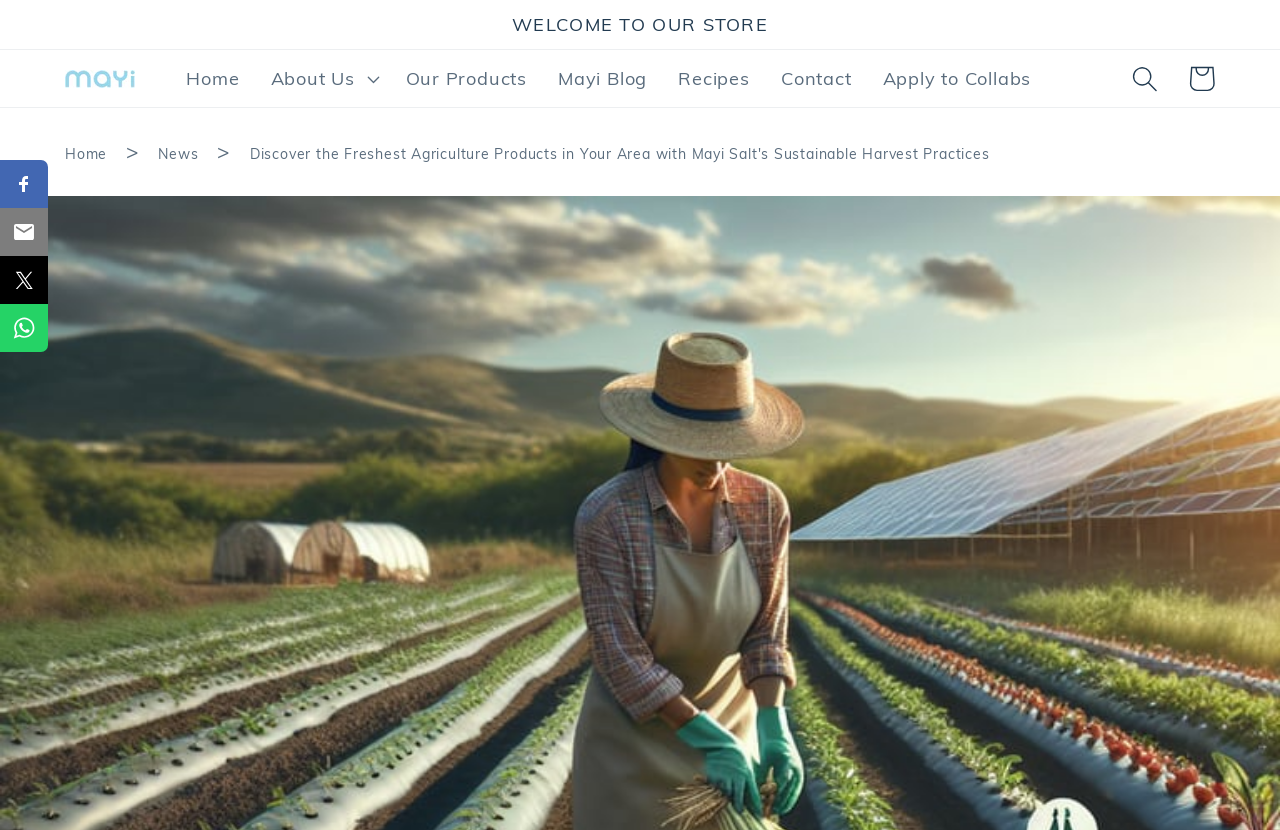Respond with a single word or phrase:
What is the purpose of the button with a magnifying glass icon?

Search